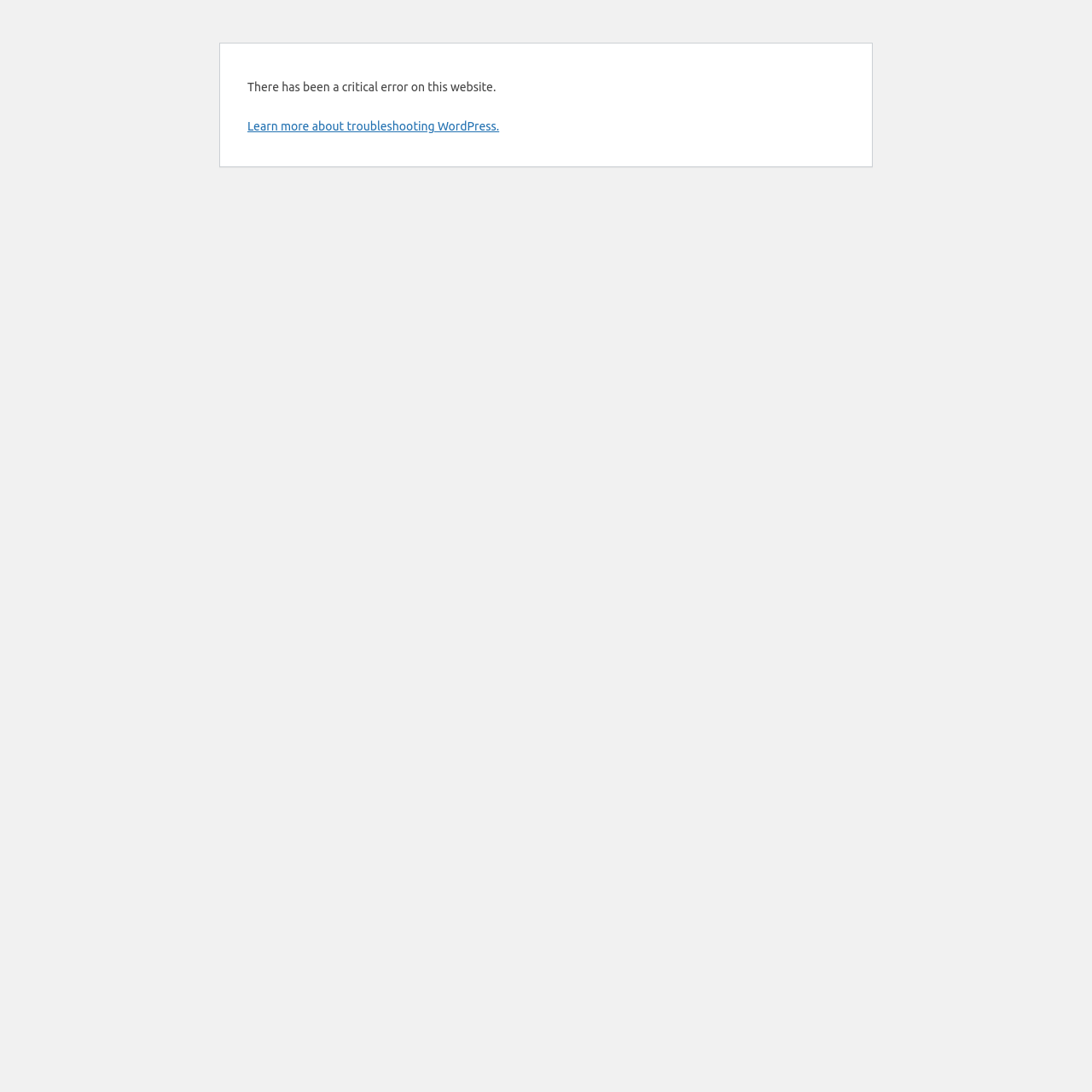Provide the bounding box coordinates of the HTML element this sentence describes: "parent_node: Email * aria-describedby="email-notes" name="email"". The bounding box coordinates consist of four float numbers between 0 and 1, i.e., [left, top, right, bottom].

None